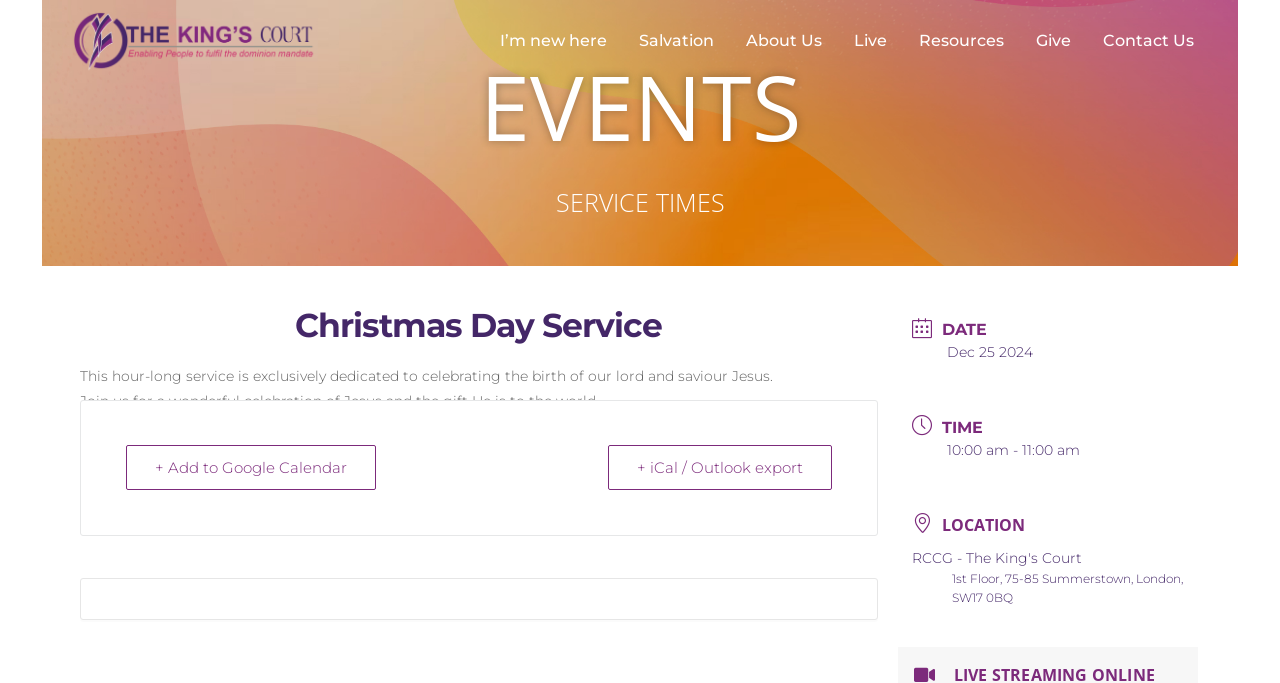Can you show the bounding box coordinates of the region to click on to complete the task described in the instruction: "Click on 'I’m new here'"?

[0.391, 0.046, 0.474, 0.074]